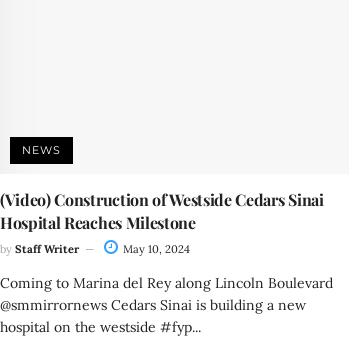Please provide a one-word or phrase answer to the question: 
What is the location of the Westside Cedars Sinai Hospital?

Marina del Rey, California